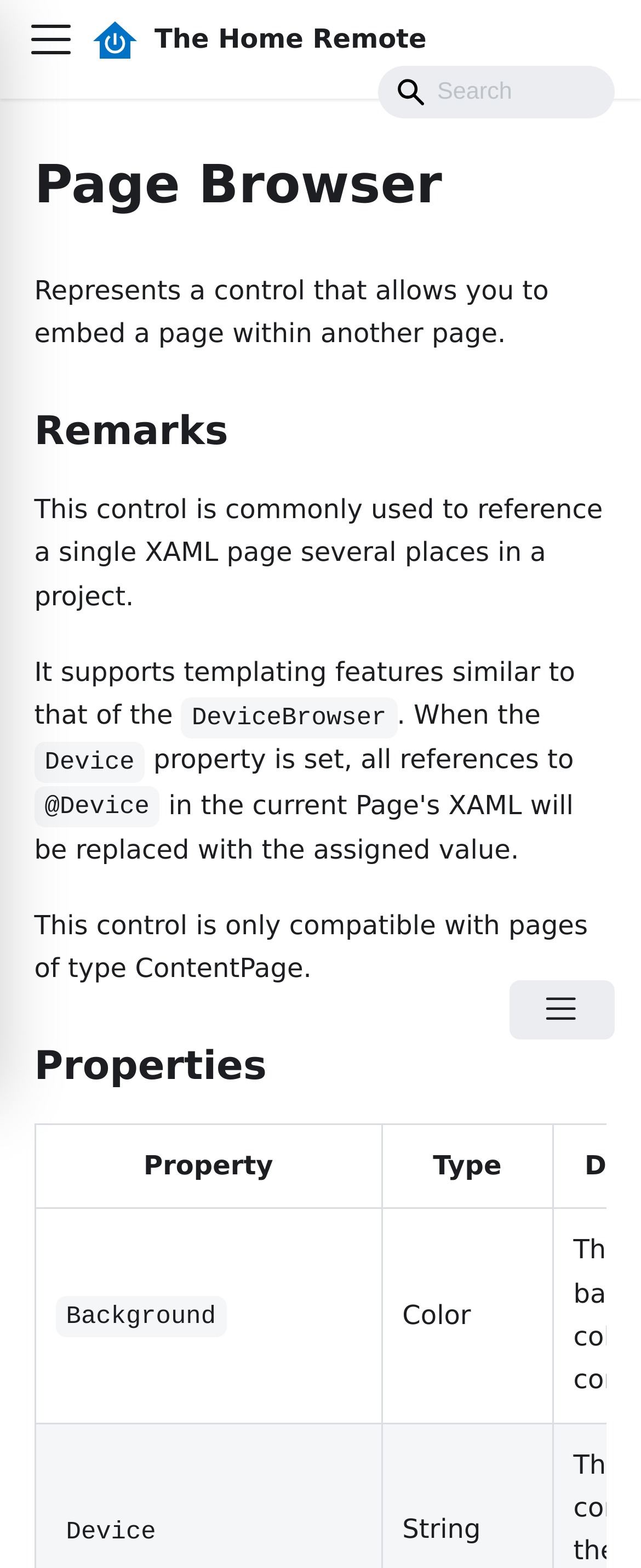Please provide the bounding box coordinate of the region that matches the element description: #. Coordinates should be in the format (top-left x, top-left y, bottom-right x, bottom-right y) and all values should be between 0 and 1.

[0.416, 0.665, 0.488, 0.694]